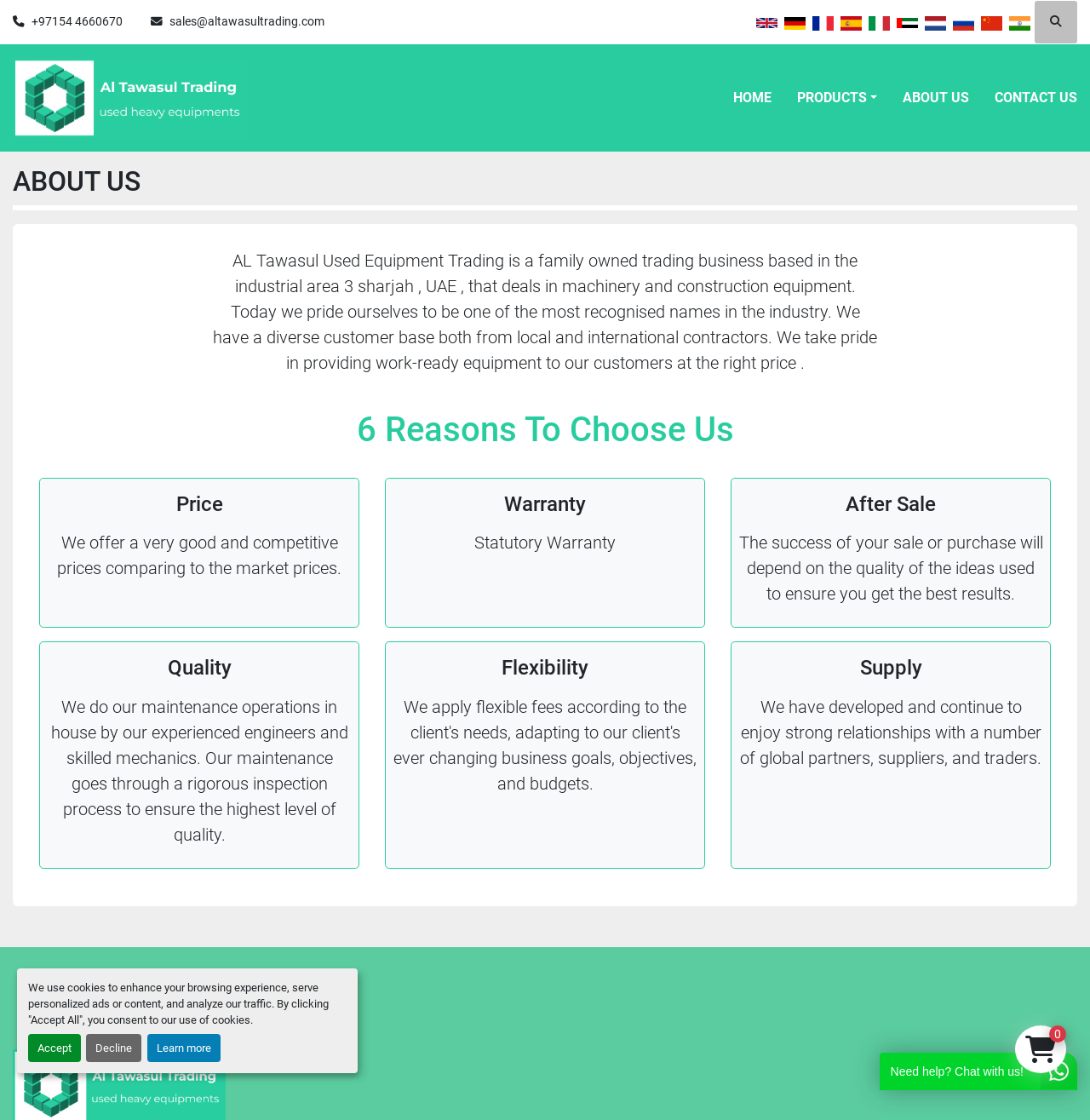Using the description: "Learn more", determine the UI element's bounding box coordinates. Ensure the coordinates are in the format of four float numbers between 0 and 1, i.e., [left, top, right, bottom].

[0.135, 0.923, 0.202, 0.948]